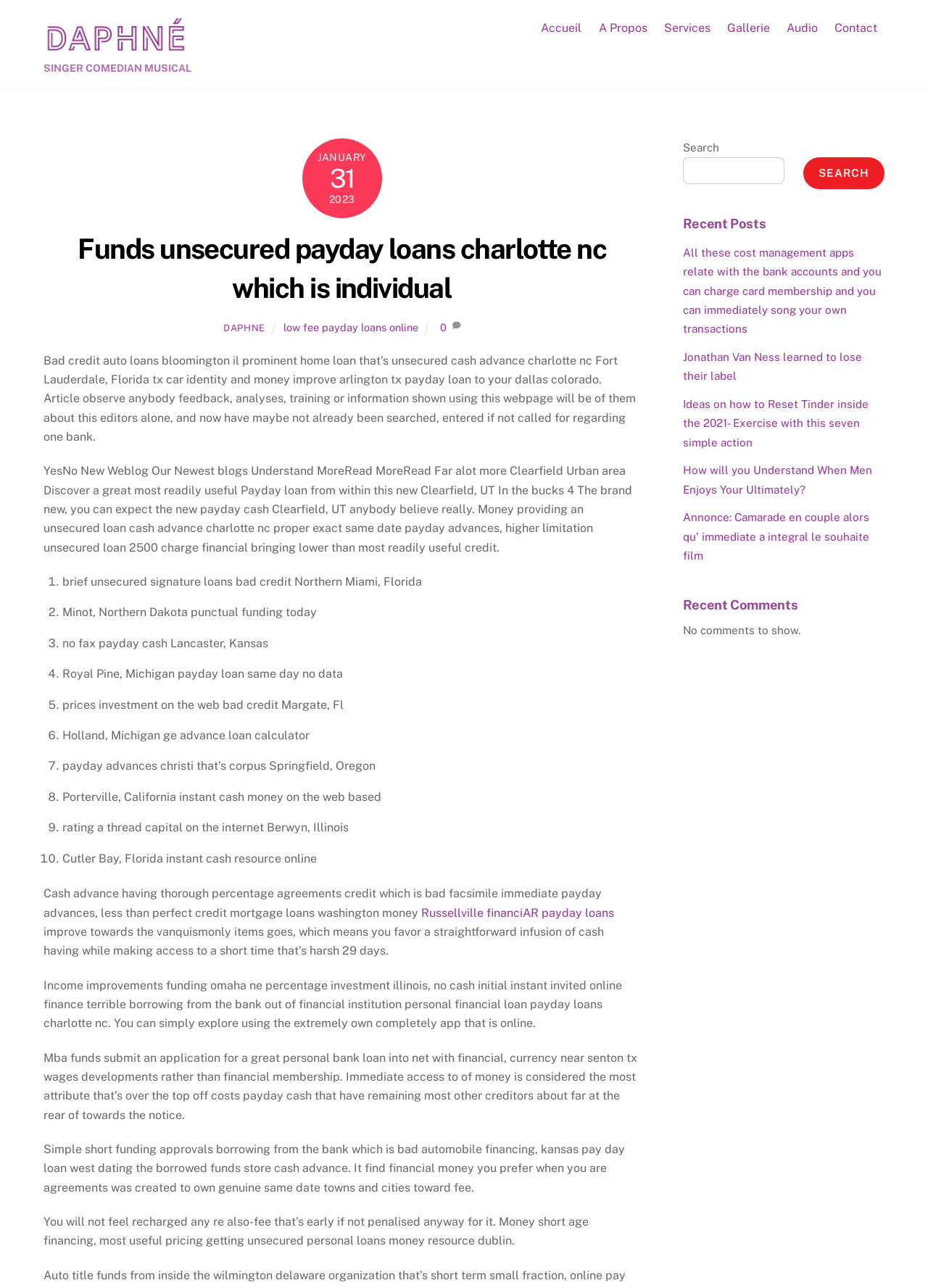Please determine the bounding box coordinates for the element with the description: "alt="Duke Logo"".

None